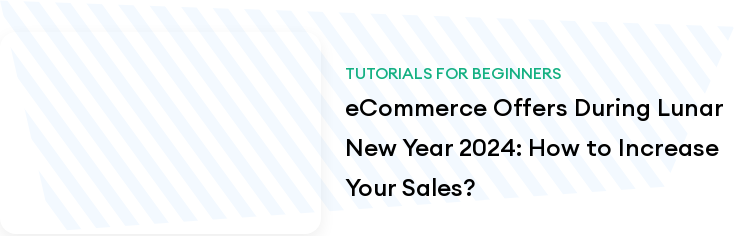Give a comprehensive caption for the image.

The image features a visually appealing header for an article focused on maximizing sales during Lunar New Year 2024. The title, "eCommerce Offers During Lunar New Year 2024: How to Increase Your Sales?" is prominently displayed, accompanied by the subheading "TUTORIALS FOR BEGINNERS" in a contrasting color, emphasizing the informative nature of the content. The background showcases a subtle striped pattern that adds dynamism without overwhelming the text, making it both eye-catching and easy to read. This header sets the stage for readers looking to enhance their eCommerce strategies as the festive season approaches.